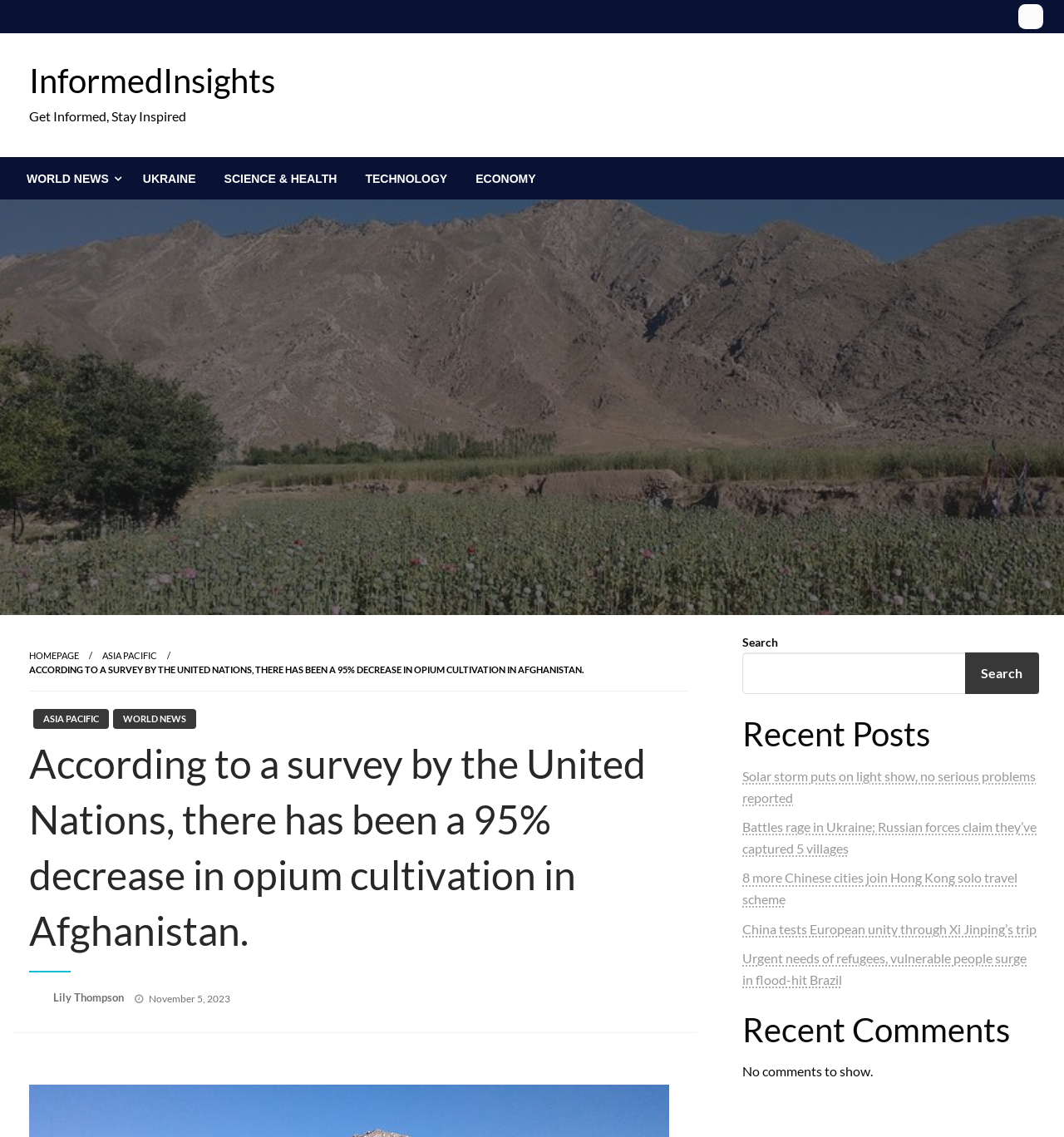Using the description "Asia Pacific", predict the bounding box of the relevant HTML element.

[0.096, 0.571, 0.148, 0.581]